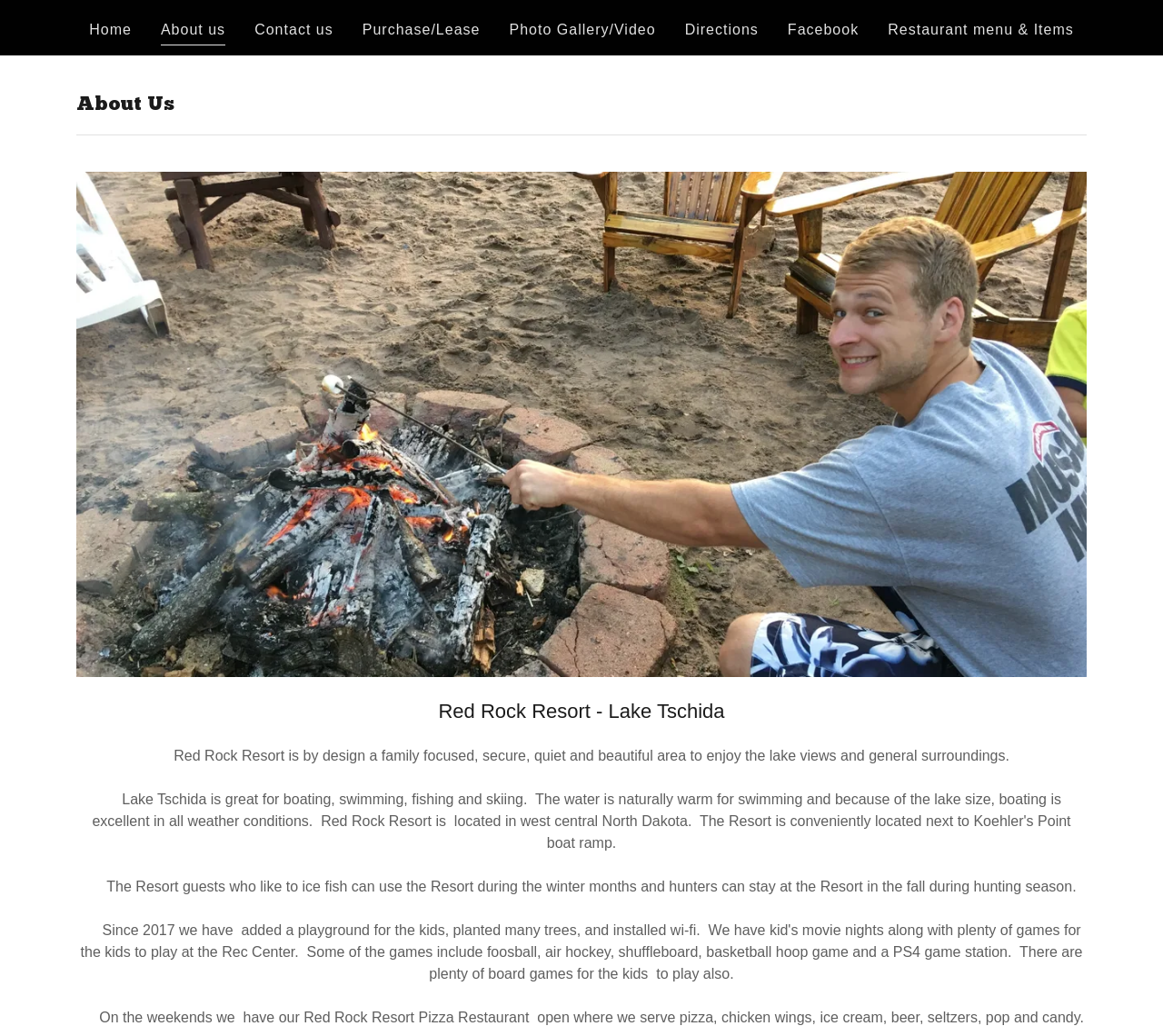Please determine the bounding box coordinates of the element's region to click for the following instruction: "Read About Us".

[0.066, 0.089, 0.934, 0.131]